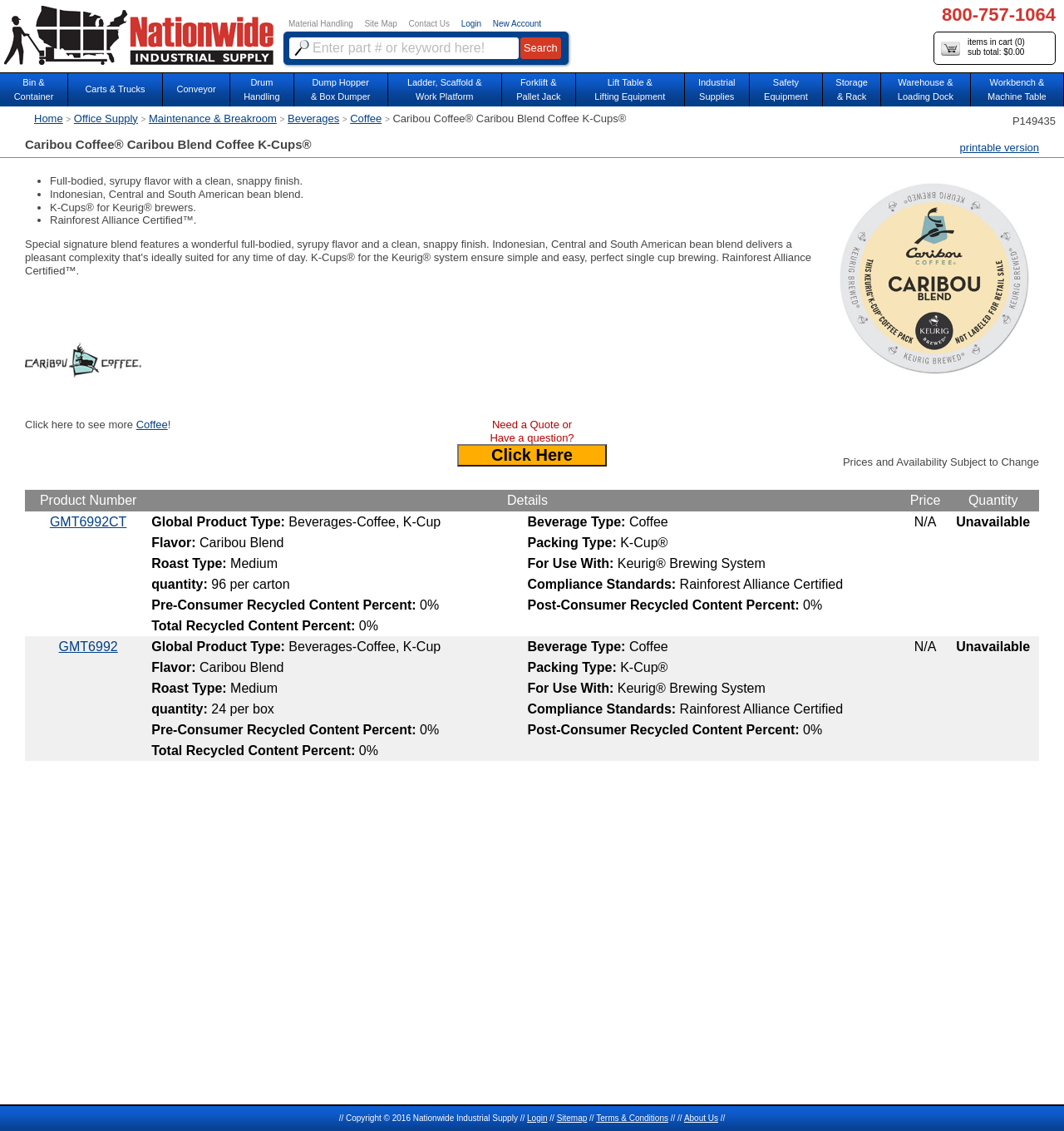Pinpoint the bounding box coordinates of the area that must be clicked to complete this instruction: "Contact us".

[0.384, 0.017, 0.43, 0.025]